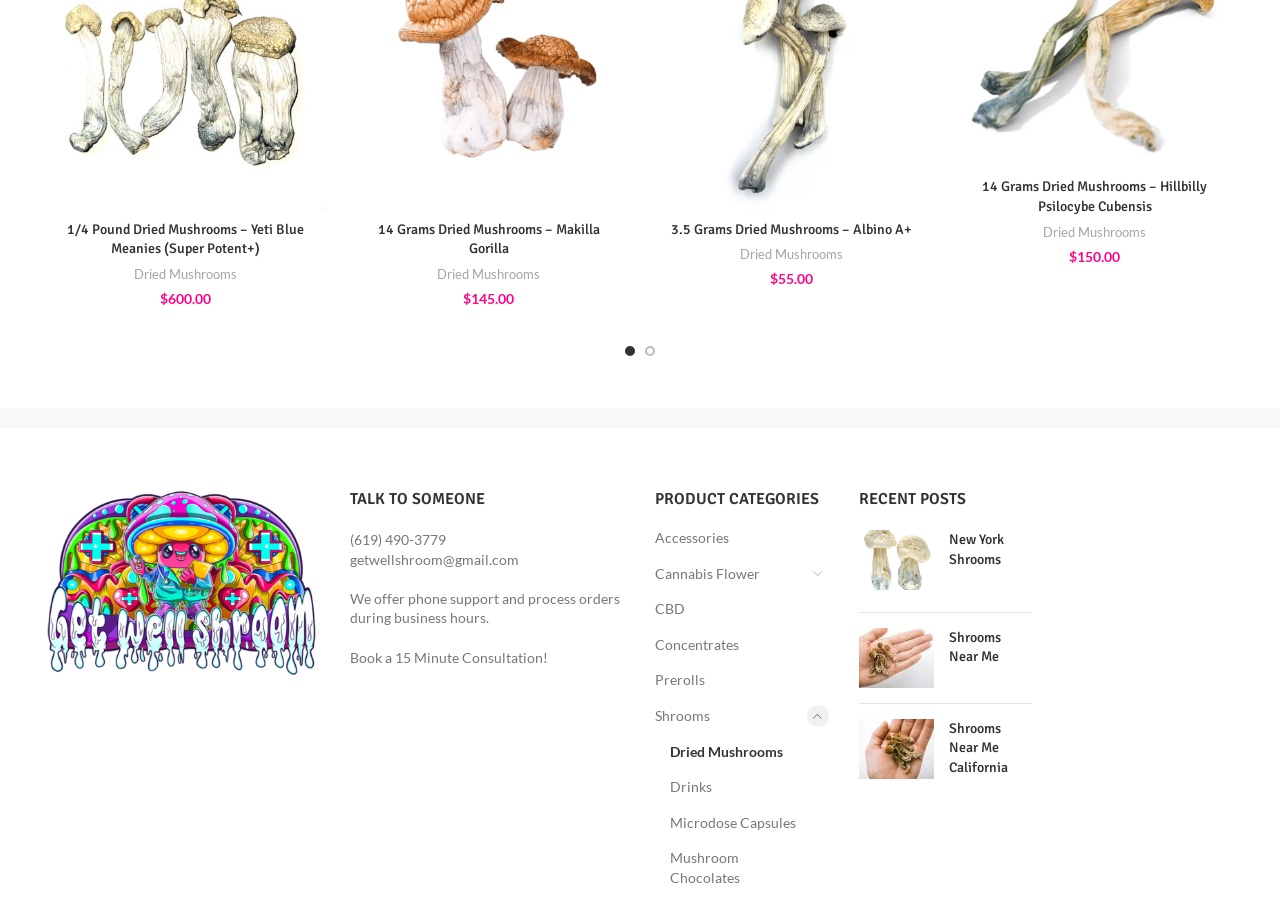Please identify the coordinates of the bounding box for the clickable region that will accomplish this instruction: "Compare 1/4 Pound Dried Mushrooms – Yeti Blue Meanies (Super Potent+)".

[0.22, 0.239, 0.248, 0.278]